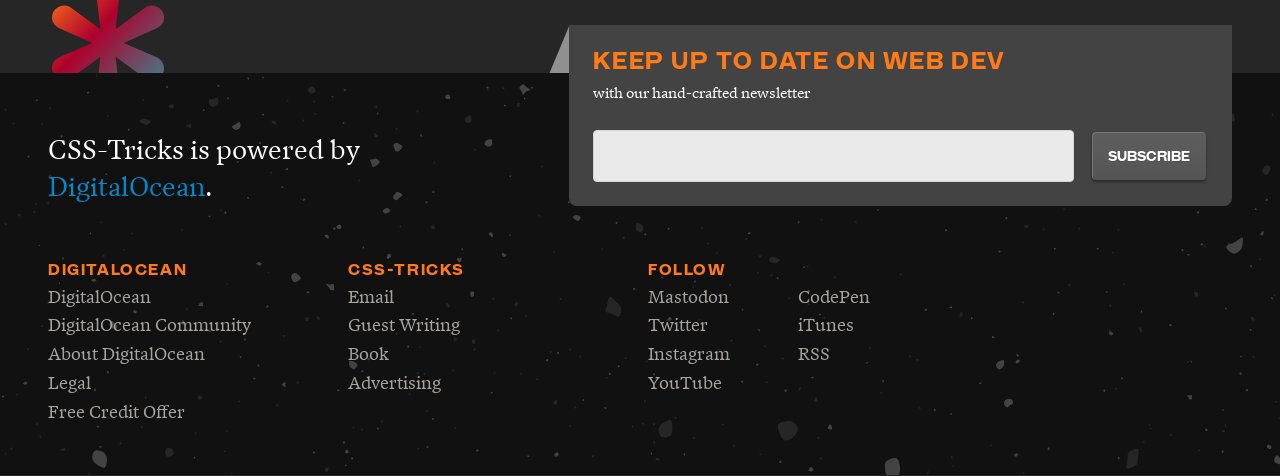What is the purpose of the textbox?
Based on the image, provide a one-word or brief-phrase response.

Email Address